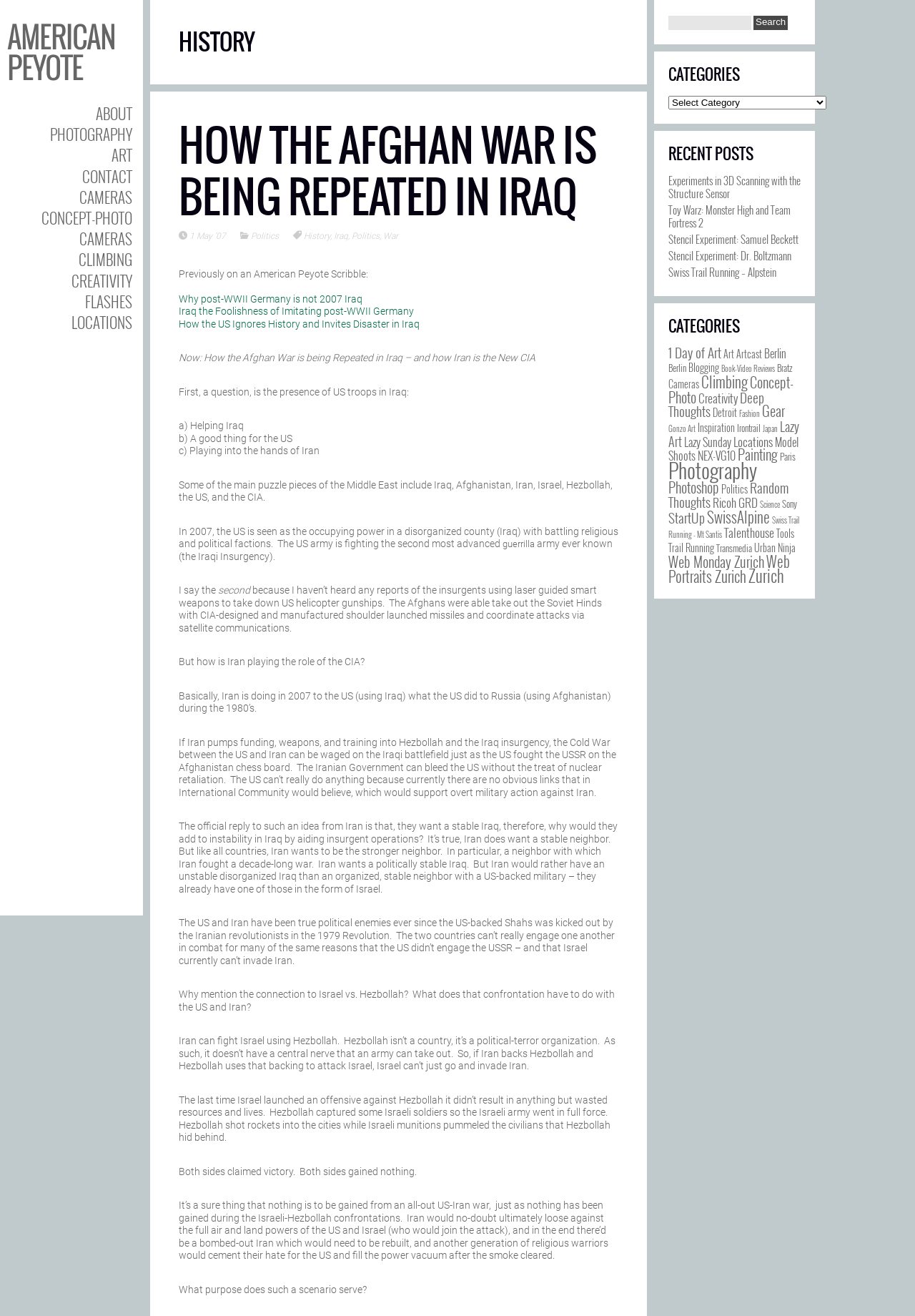Using the details in the image, give a detailed response to the question below:
What is the purpose of the search box?

I inferred the purpose of the search box by looking at its location and the button next to it labeled 'Search'. The search box is likely used to search the website for specific content.